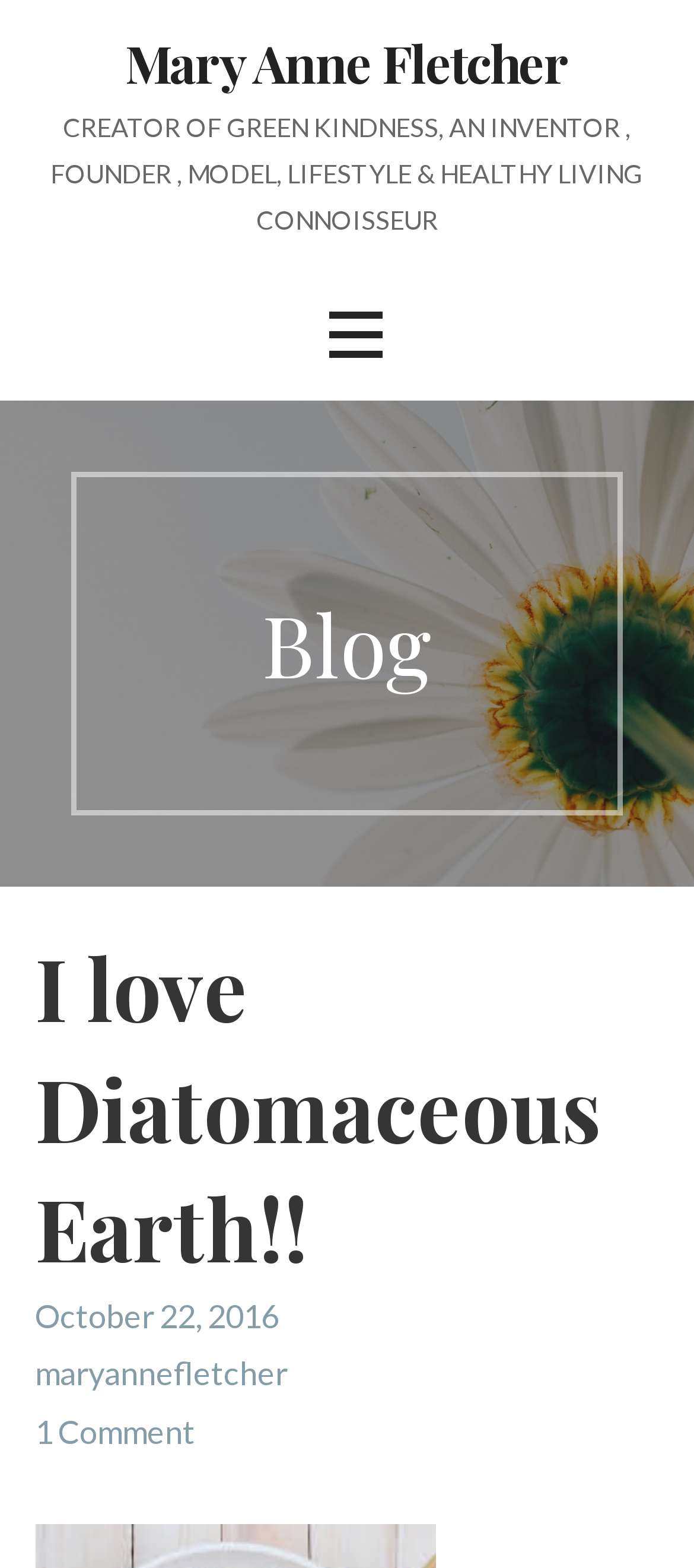Please determine the primary heading and provide its text.

Mary Anne Fletcher